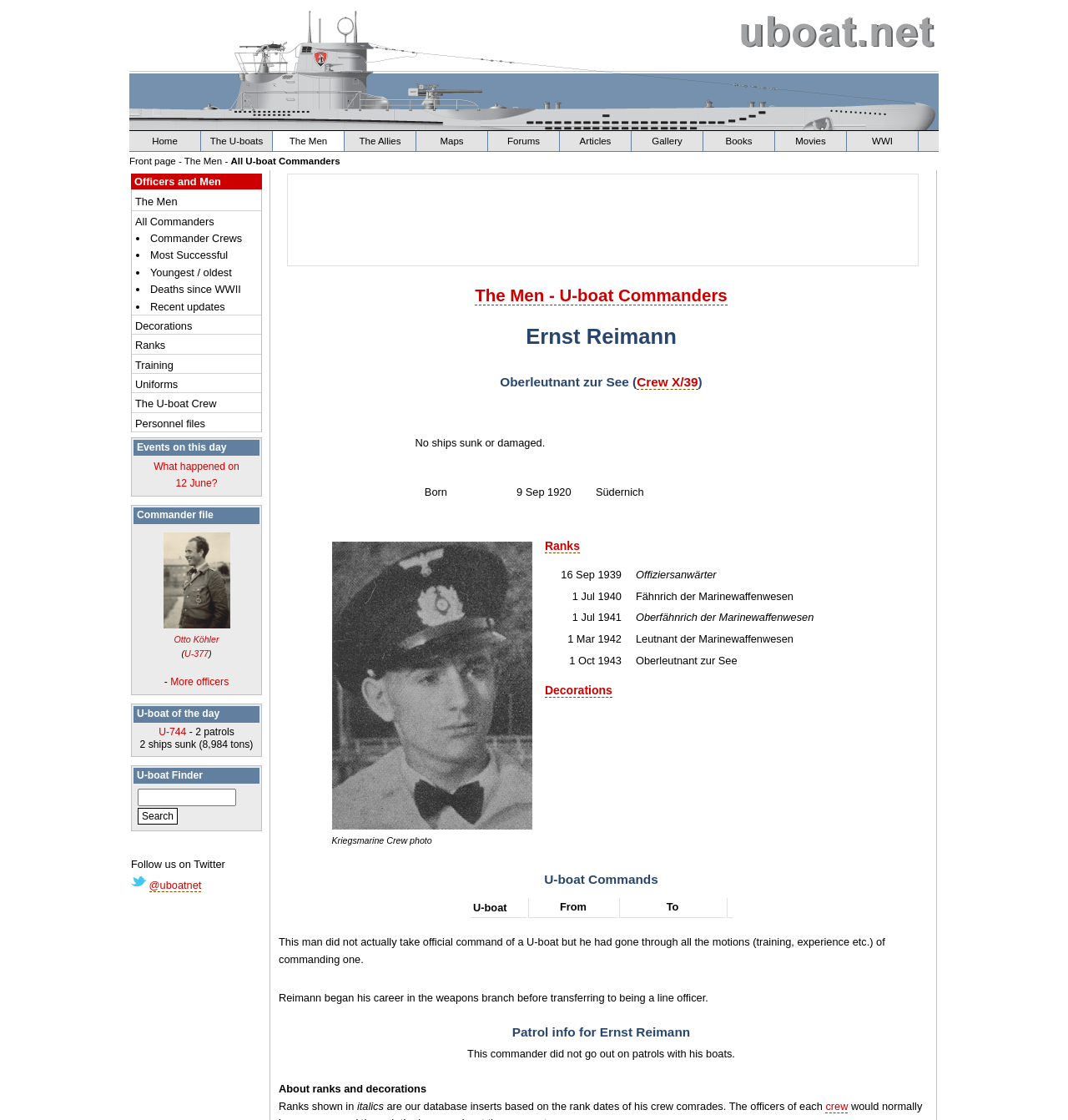Using the description "Officers and Men", locate and provide the bounding box of the UI element.

[0.126, 0.156, 0.207, 0.168]